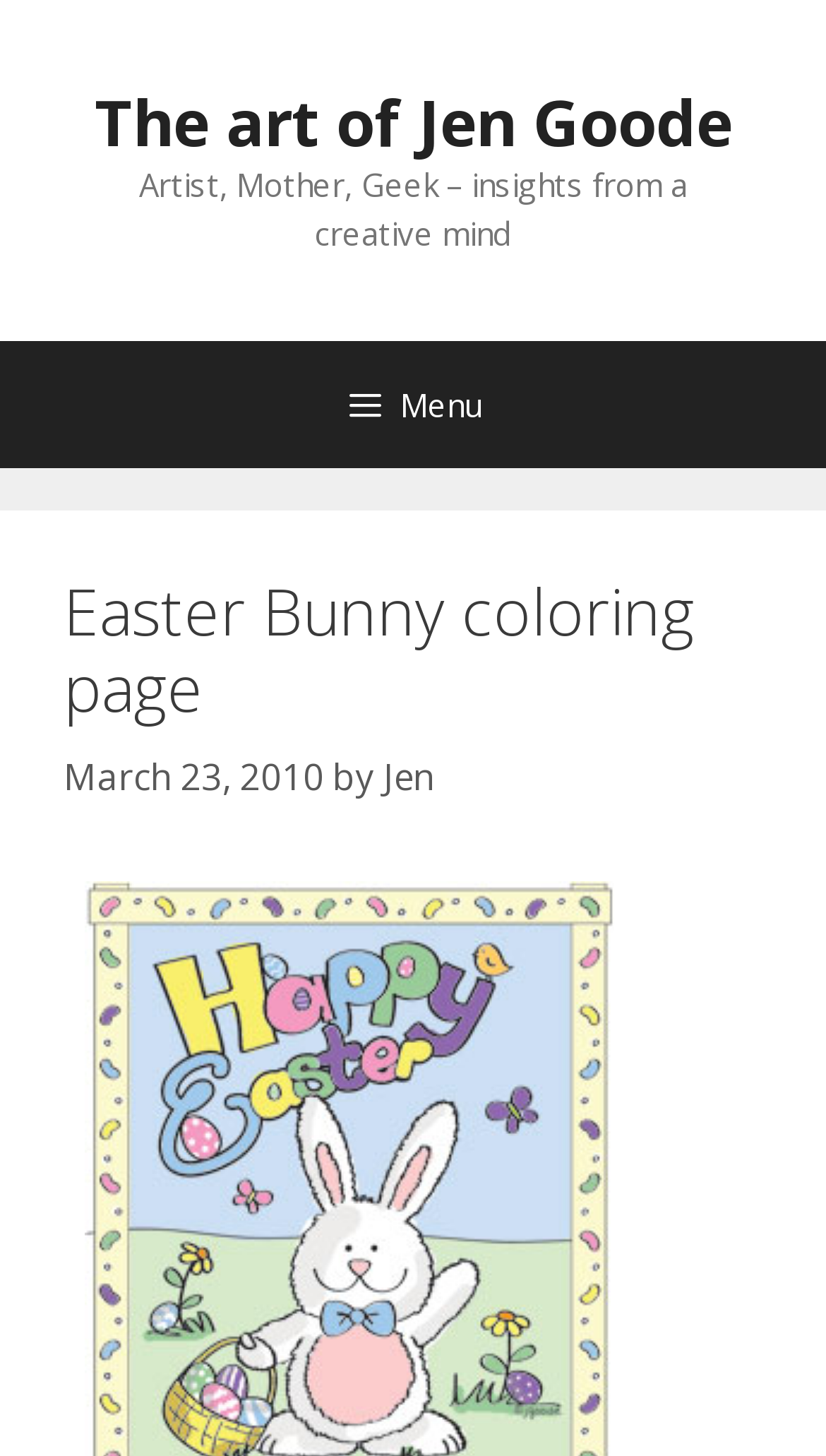What is the name of the website?
Use the information from the image to give a detailed answer to the question.

The answer can be found by looking at the banner element which contains the link 'The art of Jen Goode'.